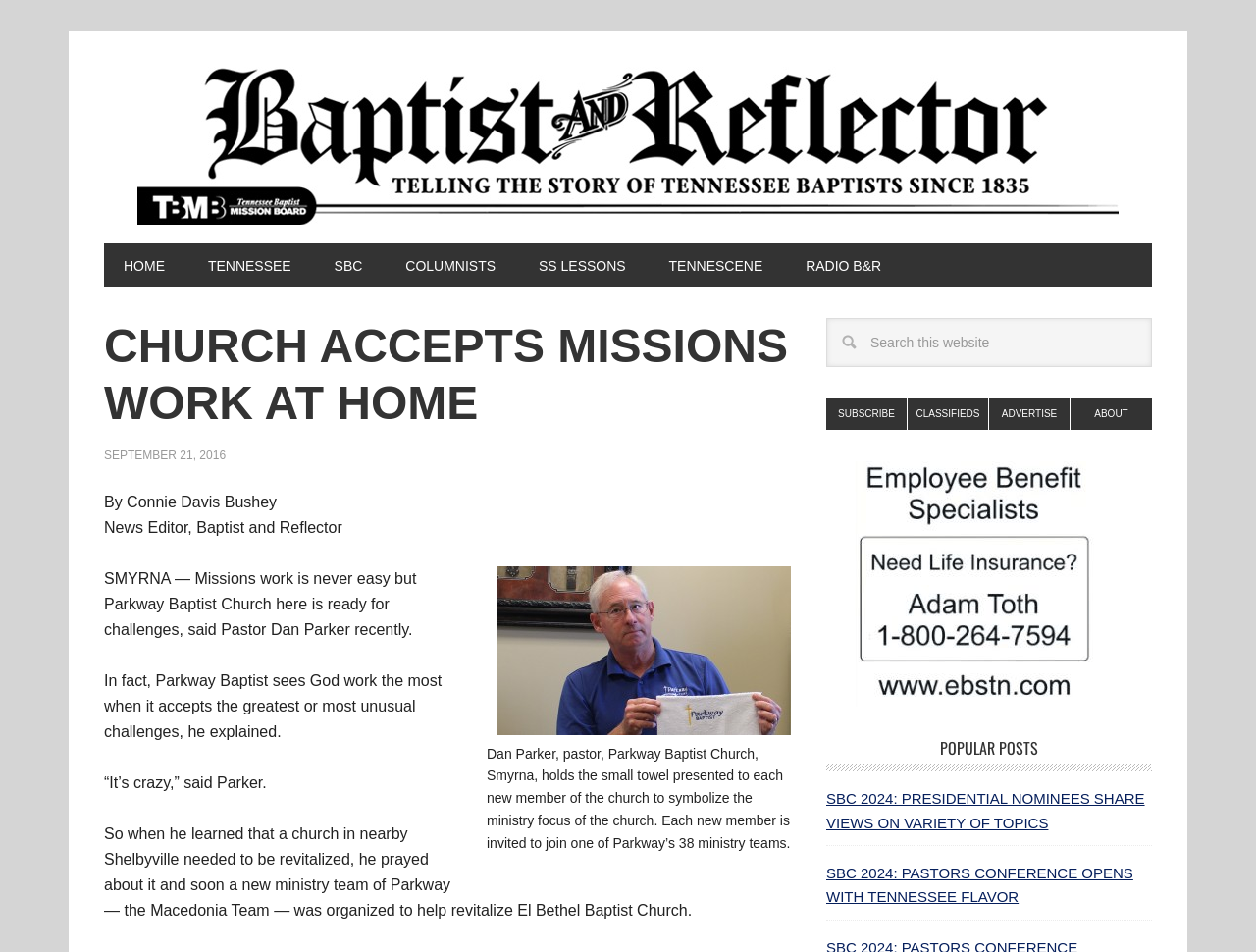Identify the bounding box coordinates for the UI element described as follows: "Tennessee". Ensure the coordinates are four float numbers between 0 and 1, formatted as [left, top, right, bottom].

[0.15, 0.256, 0.247, 0.301]